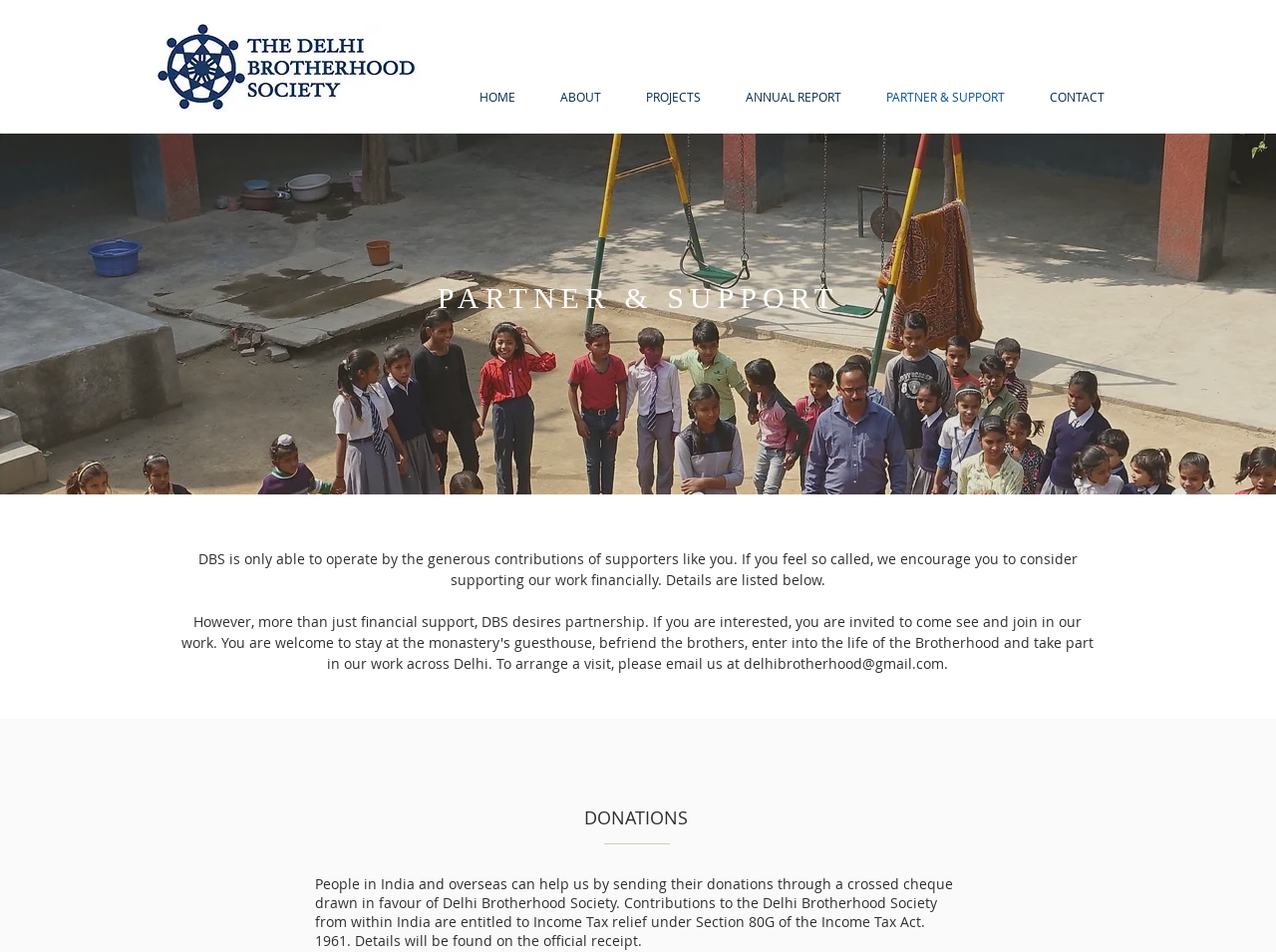What is the current page about?
Please answer the question with as much detail as possible using the screenshot.

Based on the webpage content, the current page is about partner and support, which is indicated by the heading 'PARTNER & SUPPORT' and the description about supporting the Delhi Brotherhood Society financially.